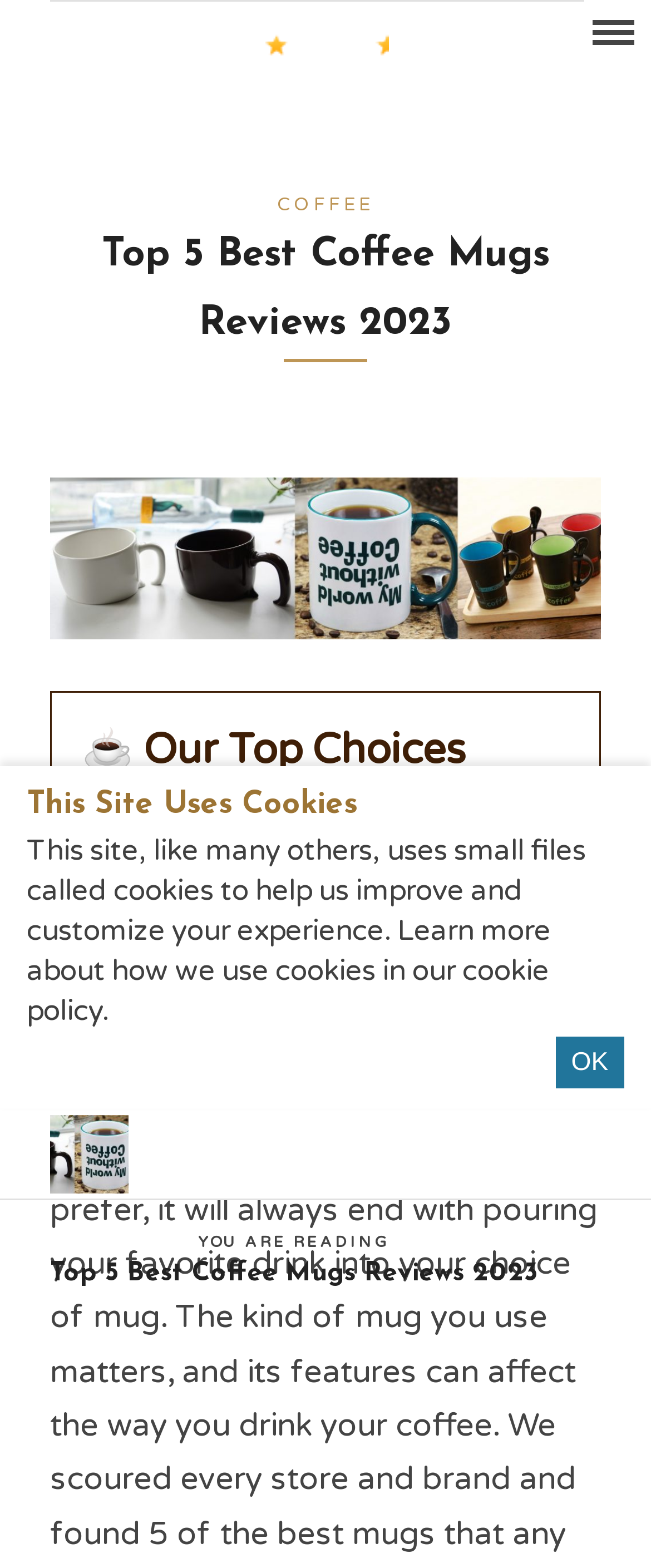Determine the bounding box coordinates for the UI element described. Format the coordinates as (top-left x, top-left y, bottom-right x, bottom-right y) and ensure all values are between 0 and 1. Element description: parent_node: About Us

[0.864, 0.652, 0.979, 0.698]